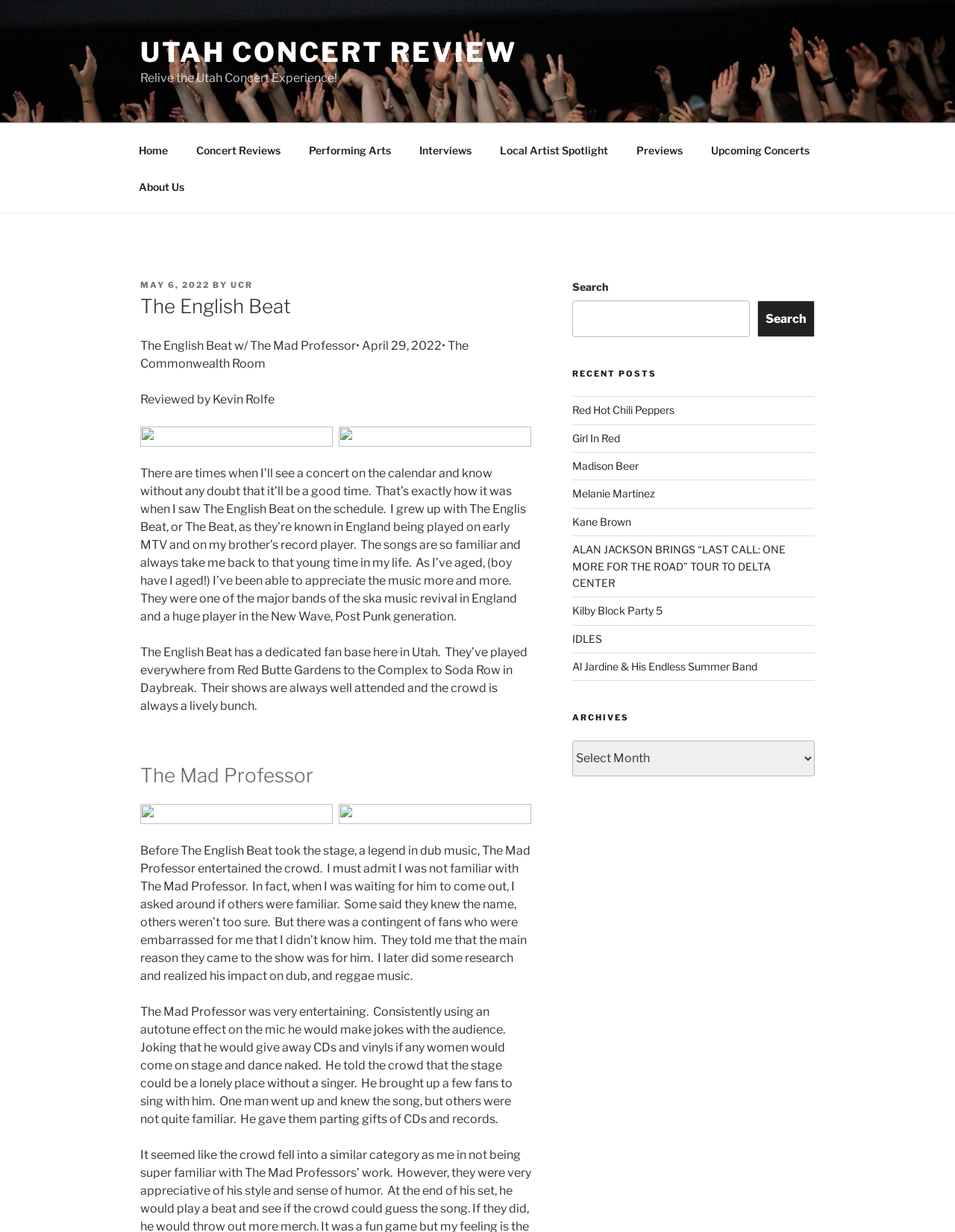Identify the bounding box for the UI element specified in this description: "Belgotex SHE Internship 2023". The coordinates must be four float numbers between 0 and 1, formatted as [left, top, right, bottom].

None